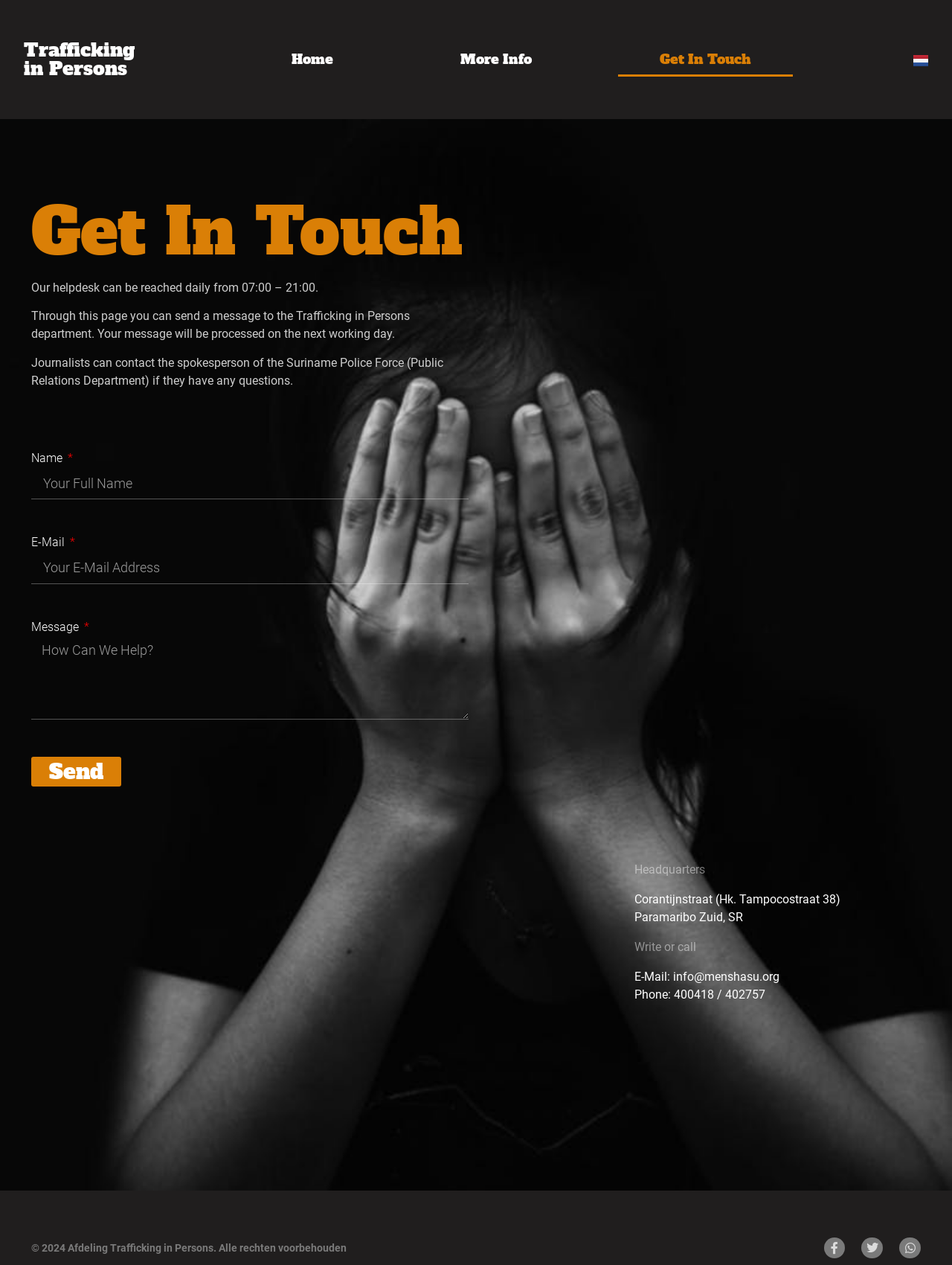Explain in detail what is displayed on the webpage.

The webpage is titled "Get in Touch – Menshasu" and appears to be a contact page for the Trafficking in Persons department. At the top, there are five links: "Trafficking in Persons", "Home", "More Info", "Get In Touch", and "Nederlands", which is accompanied by a small flag icon. 

Below the links, there is a main section with a heading "Get In Touch" followed by three paragraphs of text. The first paragraph explains the helpdesk's operating hours, the second paragraph describes how to send a message to the Trafficking in Persons department, and the third paragraph provides contact information for journalists.

Underneath the paragraphs, there is a contact form with three required fields: "Name", "E-Mail", and "Message". Each field has a corresponding textbox where users can input their information. There is a "Send" button at the bottom of the form.

On the right side of the page, there is a section with three headings: "Headquarters", "Corantijnstraat (Hk. Tampocostraat 38) Paramaribo Zuid, SR", and "Write or call". This section appears to provide the physical address and contact information of the headquarters.

At the very bottom of the page, there is a copyright notice and two social media links: "Facebook-f" and "Twitter".